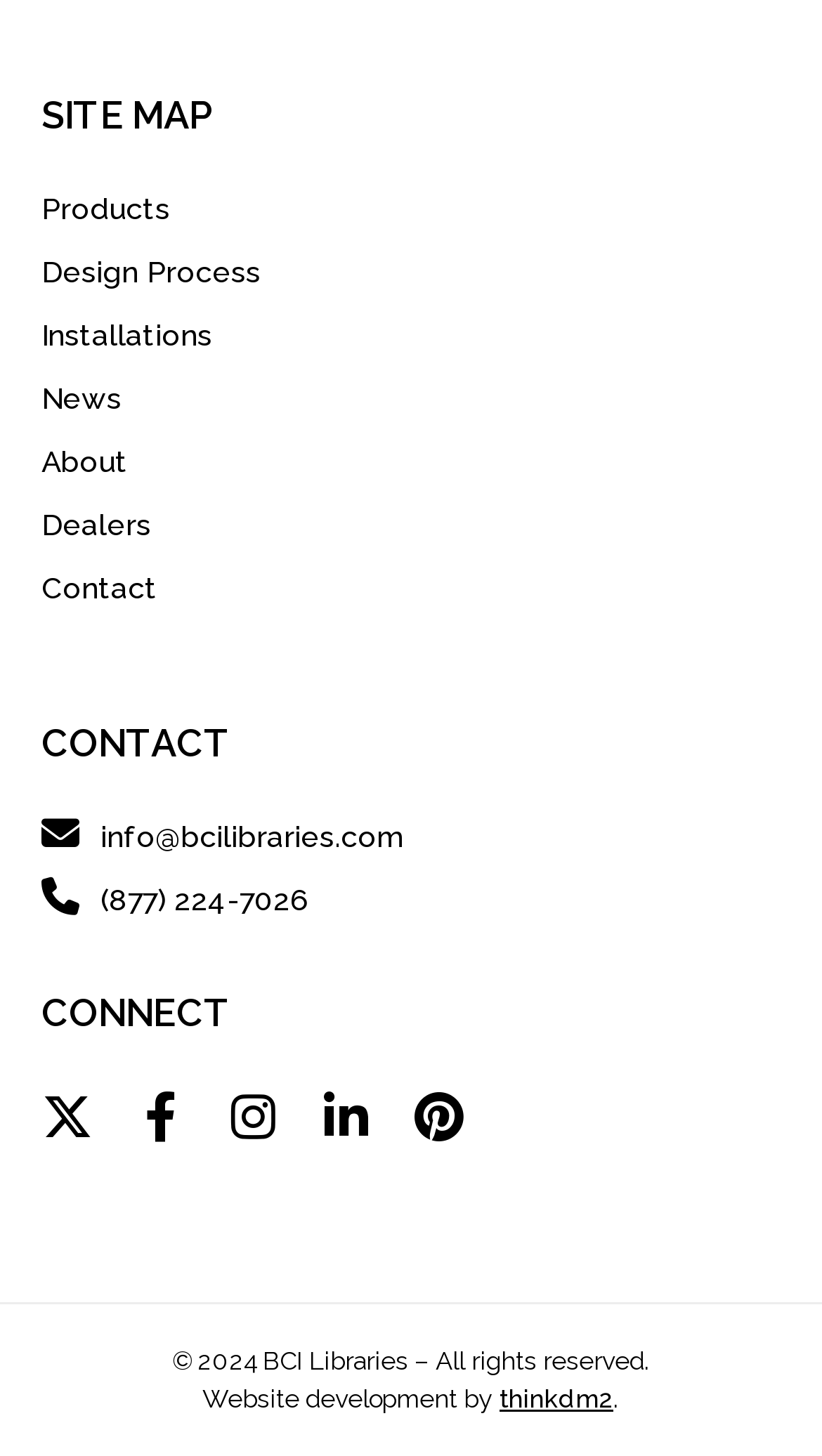Please identify the bounding box coordinates of the element's region that should be clicked to execute the following instruction: "Contact BCI Libraries via email". The bounding box coordinates must be four float numbers between 0 and 1, i.e., [left, top, right, bottom].

[0.05, 0.564, 0.491, 0.587]